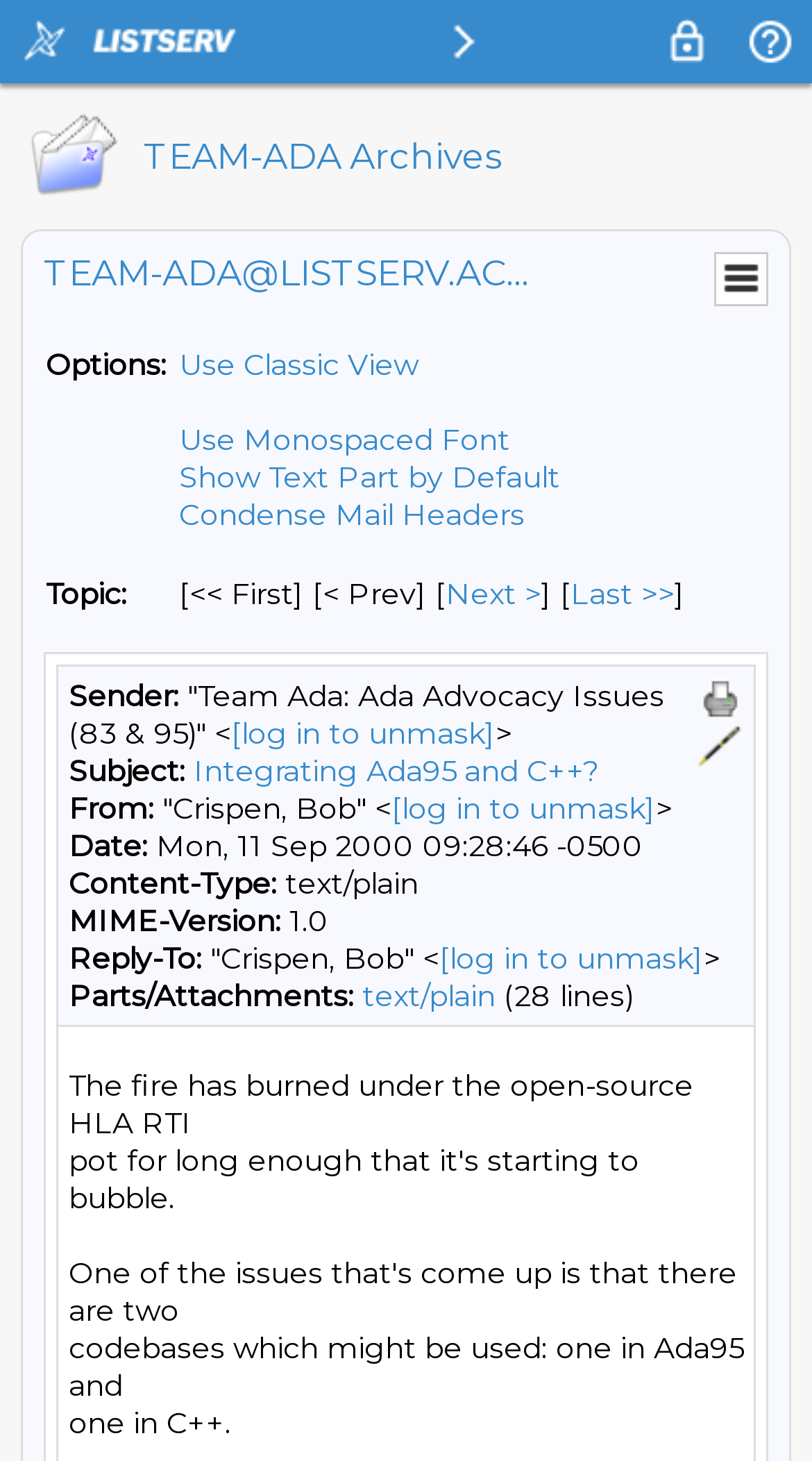Provide the bounding box coordinates of the HTML element described by the text: "Last >>".

[0.703, 0.394, 0.831, 0.419]